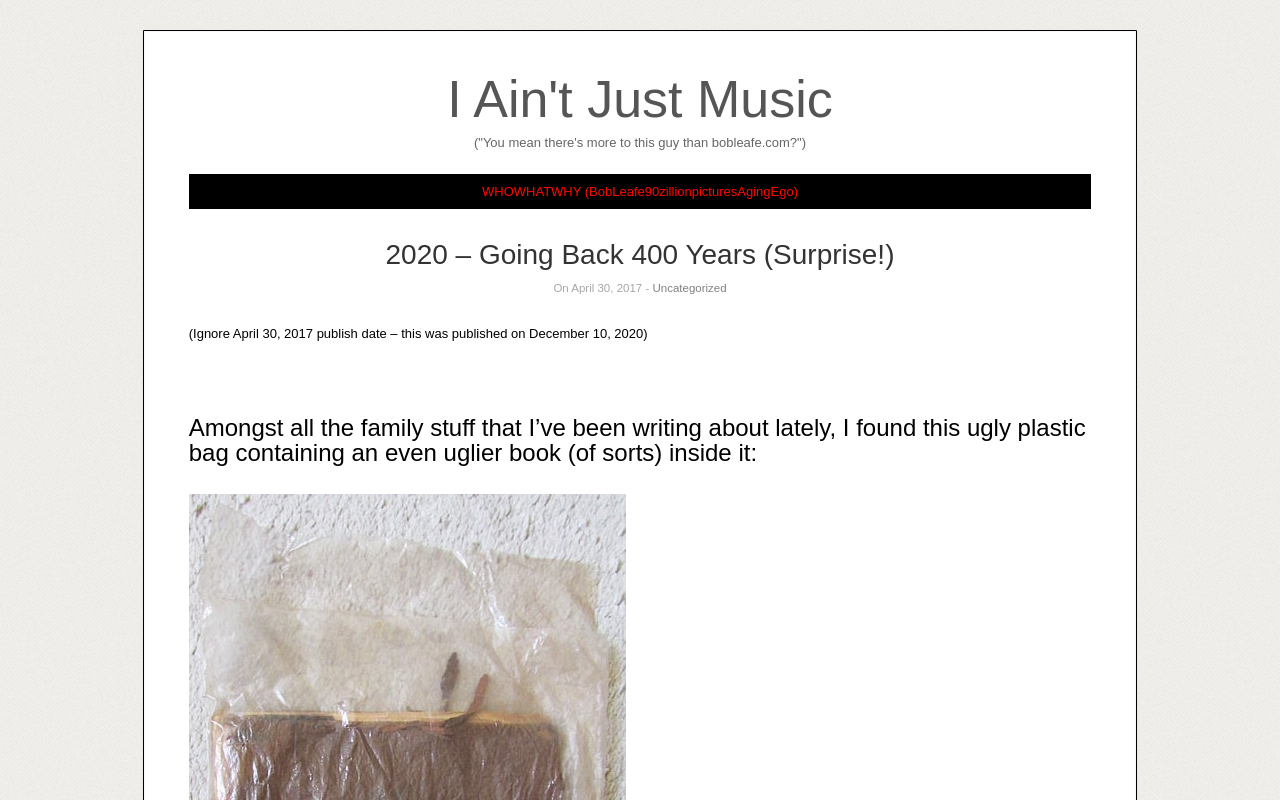Identify the text that serves as the heading for the webpage and generate it.

I Ain't Just Music